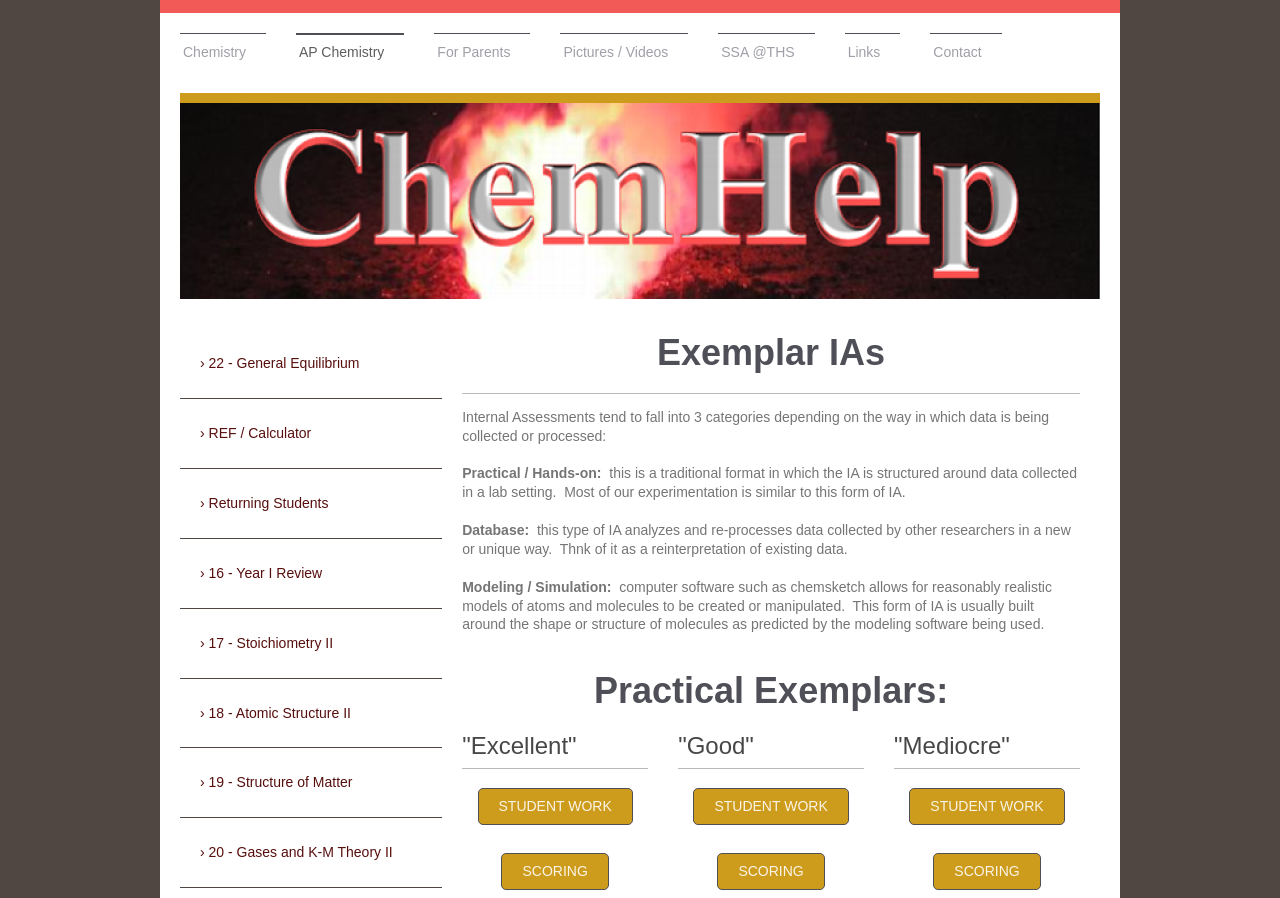Please pinpoint the bounding box coordinates for the region I should click to adhere to this instruction: "Browse 'Atomic Structure II'".

[0.141, 0.756, 0.345, 0.833]